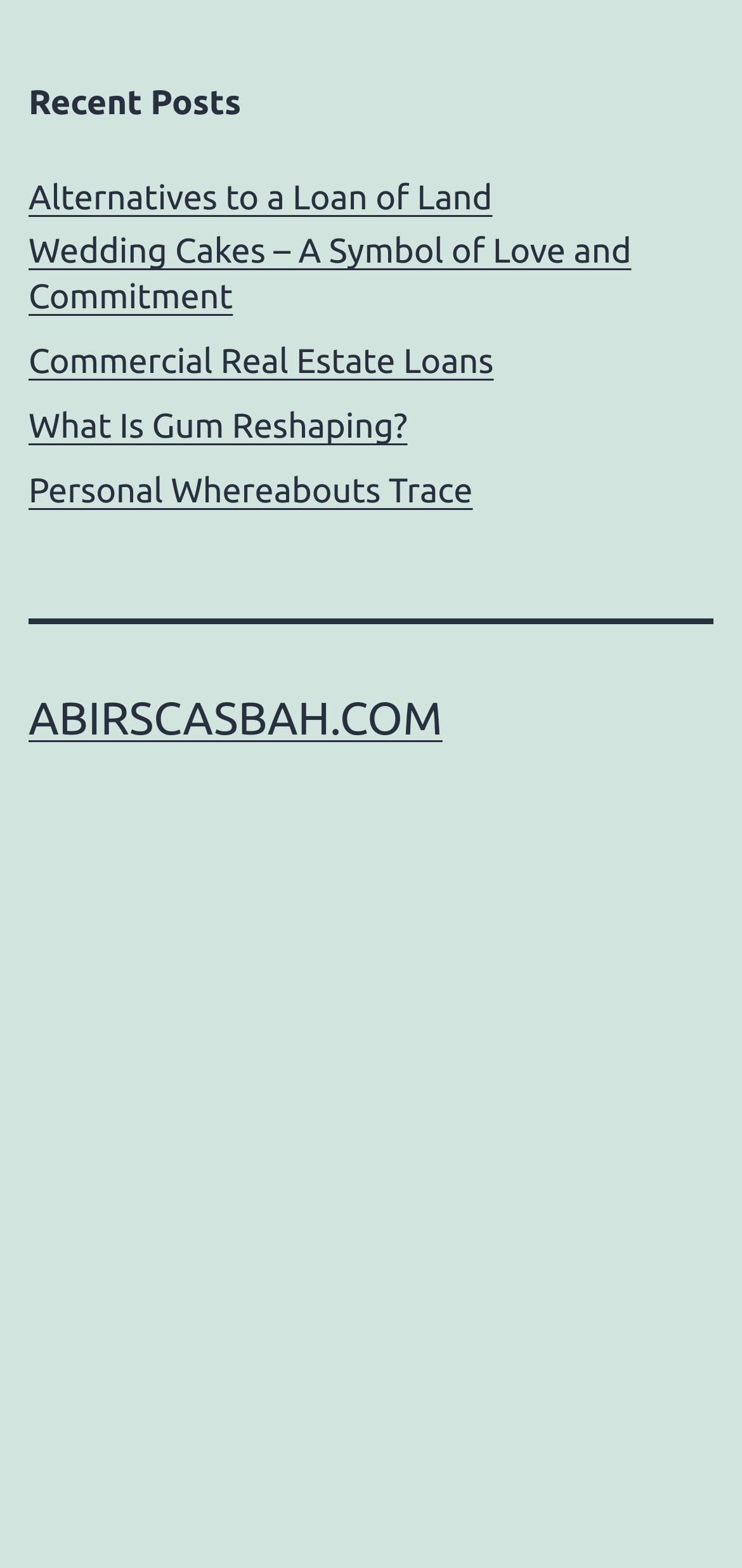Could you specify the bounding box coordinates for the clickable section to complete the following instruction: "go to next post"?

[0.038, 0.177, 0.962, 0.294]